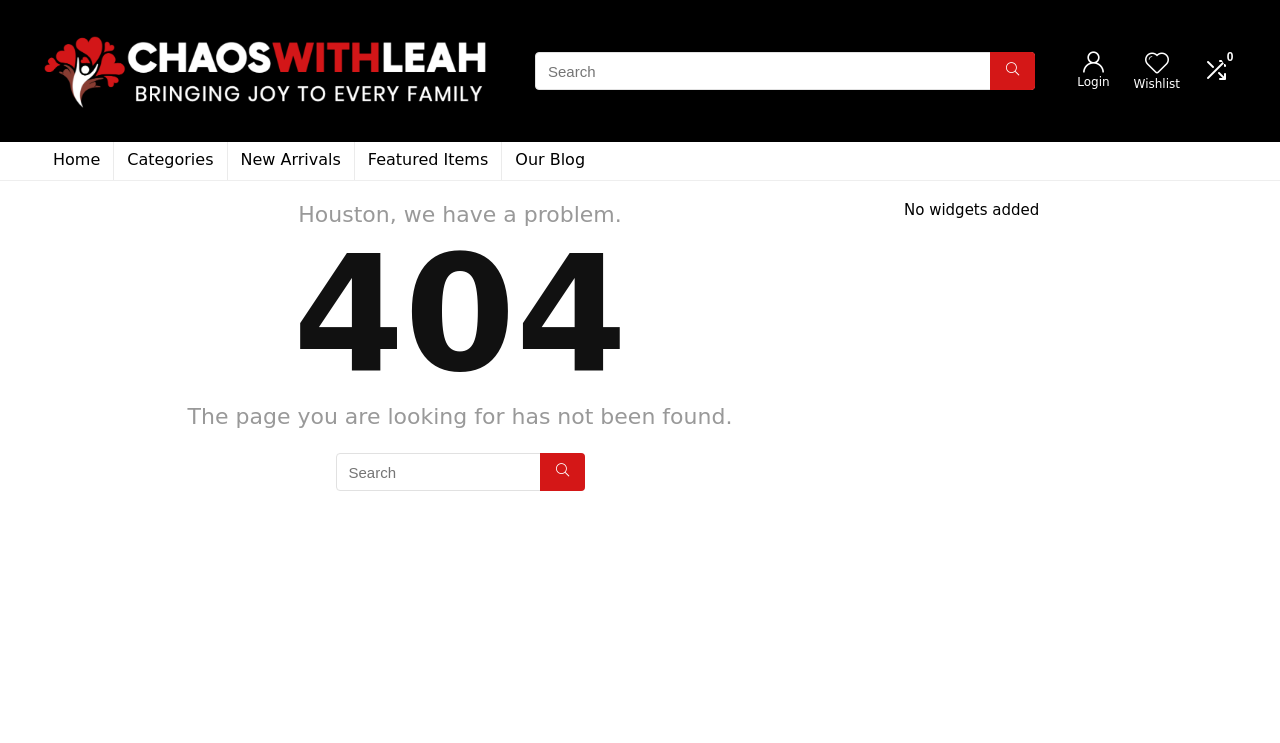Provide a thorough and detailed response to the question by examining the image: 
What is the text on the link at the top left corner?

I looked at the link element at the top left corner with the bounding box coordinates [0.031, 0.028, 0.383, 0.052] and found the text 'ChaosWithLeah'.